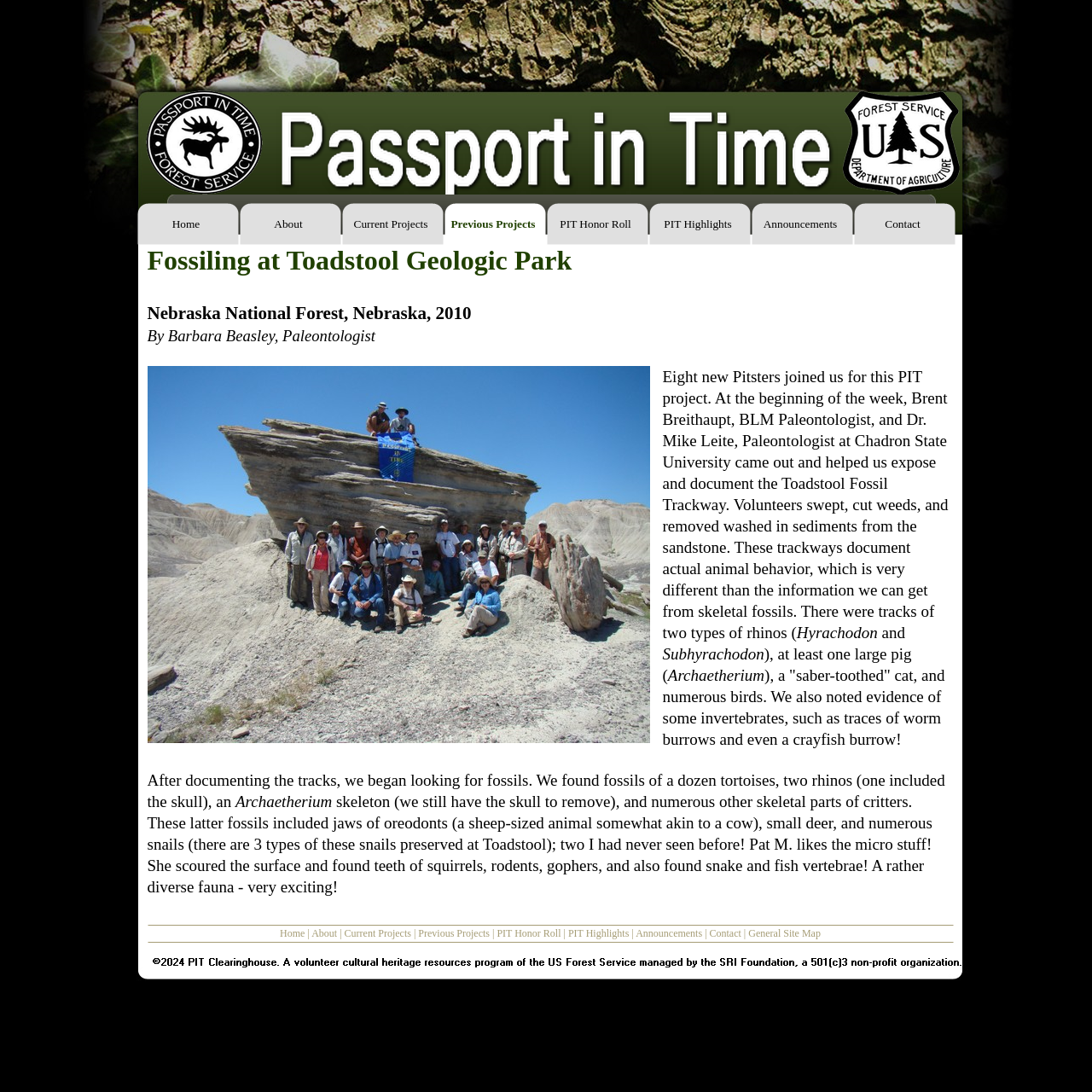Determine the bounding box coordinates for the UI element matching this description: "Announcements".

[0.582, 0.849, 0.643, 0.86]